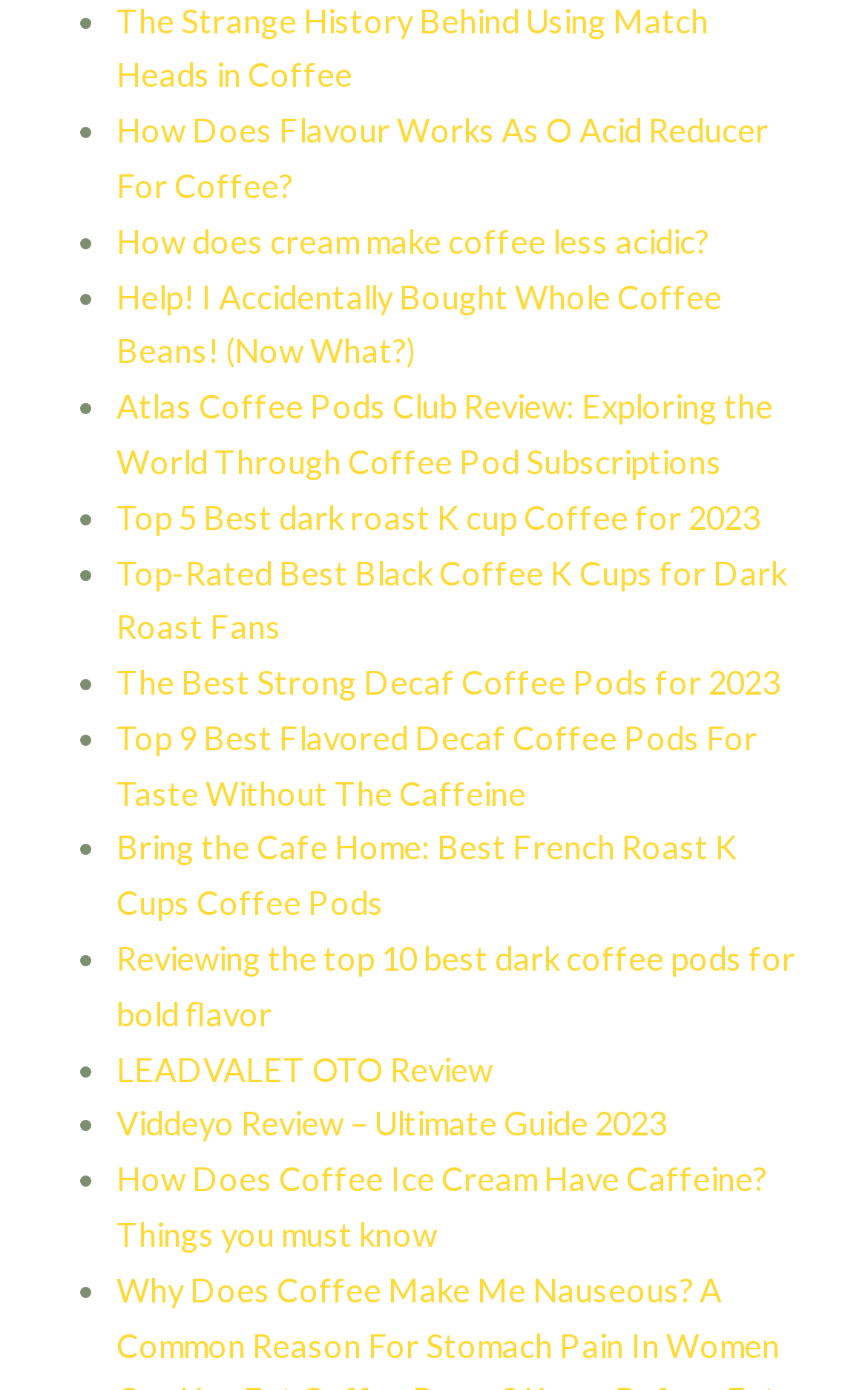Determine the bounding box coordinates of the section to be clicked to follow the instruction: "Read about the strange history behind using match heads in coffee". The coordinates should be given as four float numbers between 0 and 1, formatted as [left, top, right, bottom].

[0.134, 0.001, 0.817, 0.068]